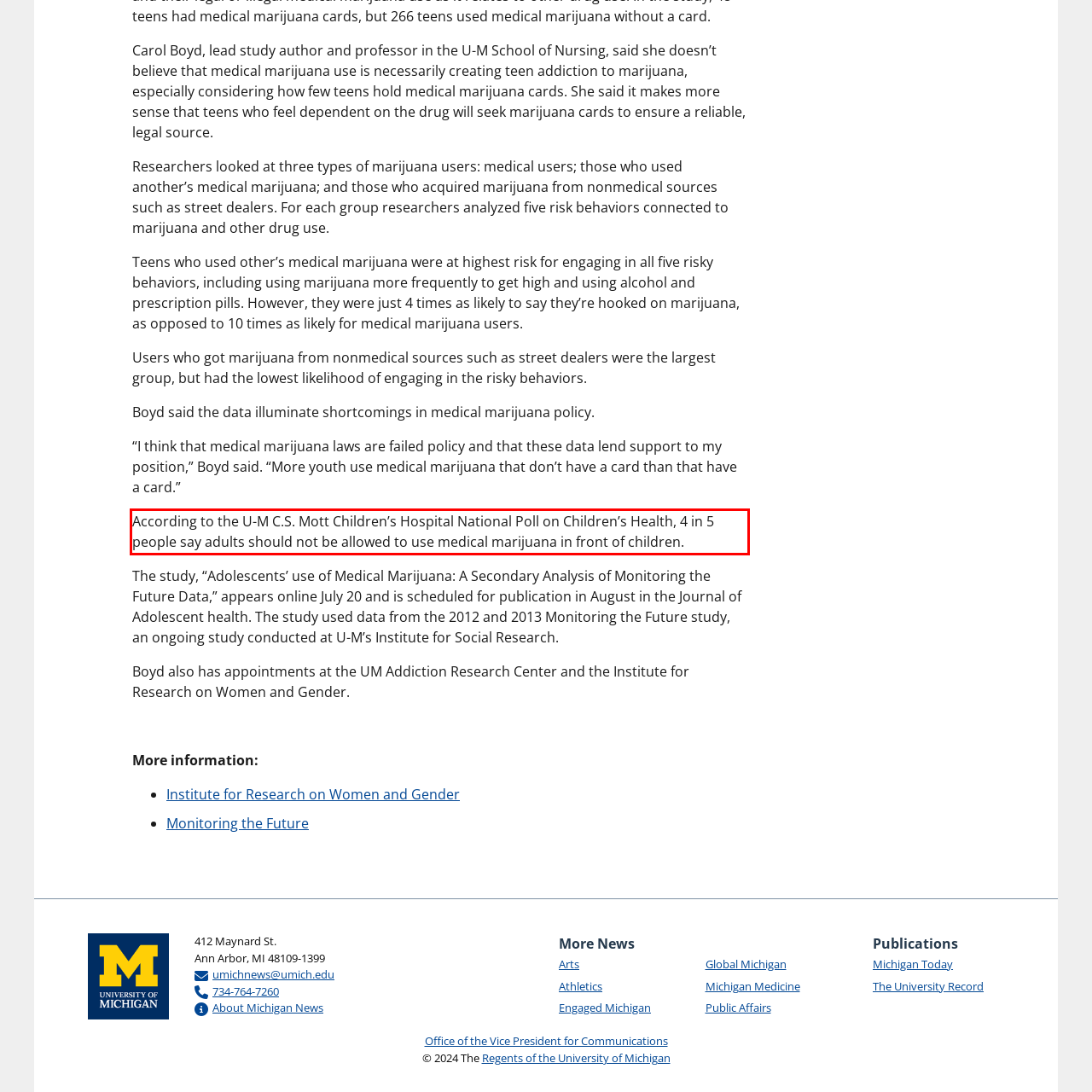In the screenshot of the webpage, find the red bounding box and perform OCR to obtain the text content restricted within this red bounding box.

According to the U-M C.S. Mott Children’s Hospital National Poll on Children’s Health, 4 in 5 people say adults should not be allowed to use medical marijuana in front of children.